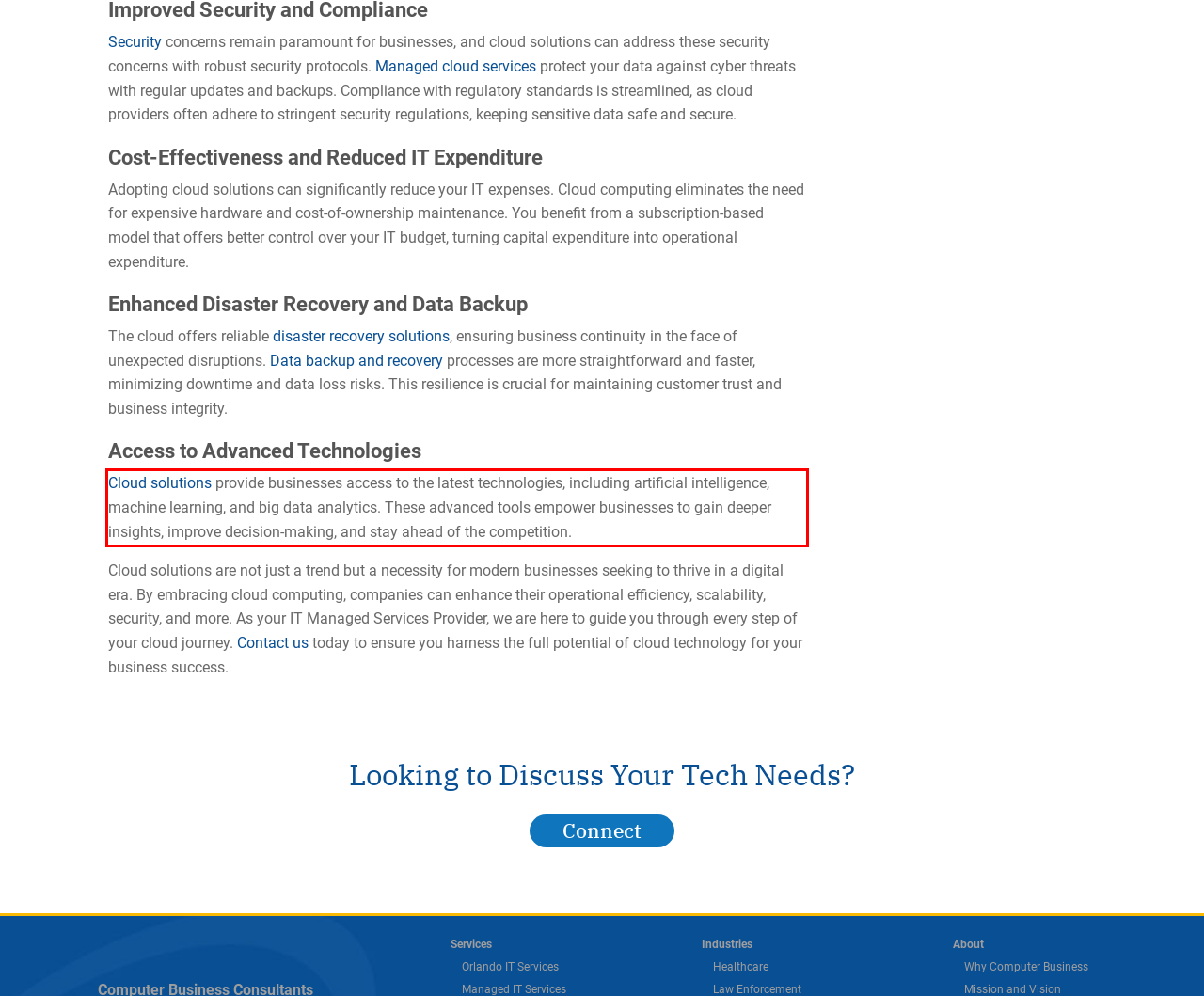Analyze the red bounding box in the provided webpage screenshot and generate the text content contained within.

Cloud solutions provide businesses access to the latest technologies, including artificial intelligence, machine learning, and big data analytics. These advanced tools empower businesses to gain deeper insights, improve decision-making, and stay ahead of the competition.